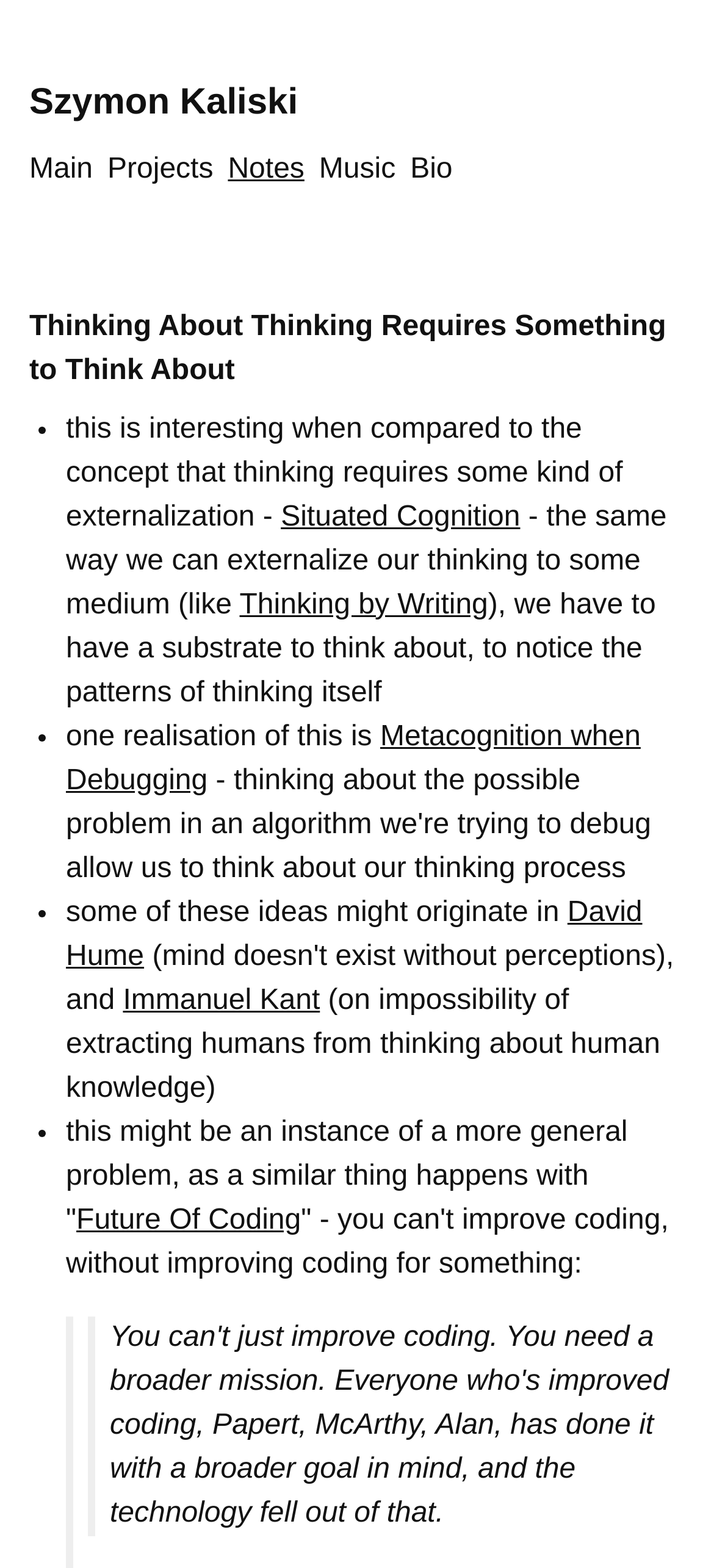Create a detailed narrative describing the layout and content of the webpage.

The webpage is a blog post or article titled "Thinking About Thinking Requires Something to Think About" by Szymon Kaliski. At the top, there is a heading with the author's name, followed by a navigation menu with links to "Main", "Projects", "Notes", "Music", and "Bio". 

Below the navigation menu, there is a heading with the title of the article. The main content of the article starts with a list of bullet points, each containing a thought or idea related to thinking and cognition. The first bullet point discusses the concept of situated cognition and how thinking requires some kind of externalization. This idea is further explored with links to related concepts, such as "Thinking by Writing". 

The article continues with more bullet points, each exploring different aspects of thinking and metacognition, including debugging and the ideas of philosophers like David Hume and Immanuel Kant. The text is interspersed with links to relevant concepts and ideas, such as "Future Of Coding". The article concludes with a blockquote, which appears to be a quote or a thought-provoking statement.